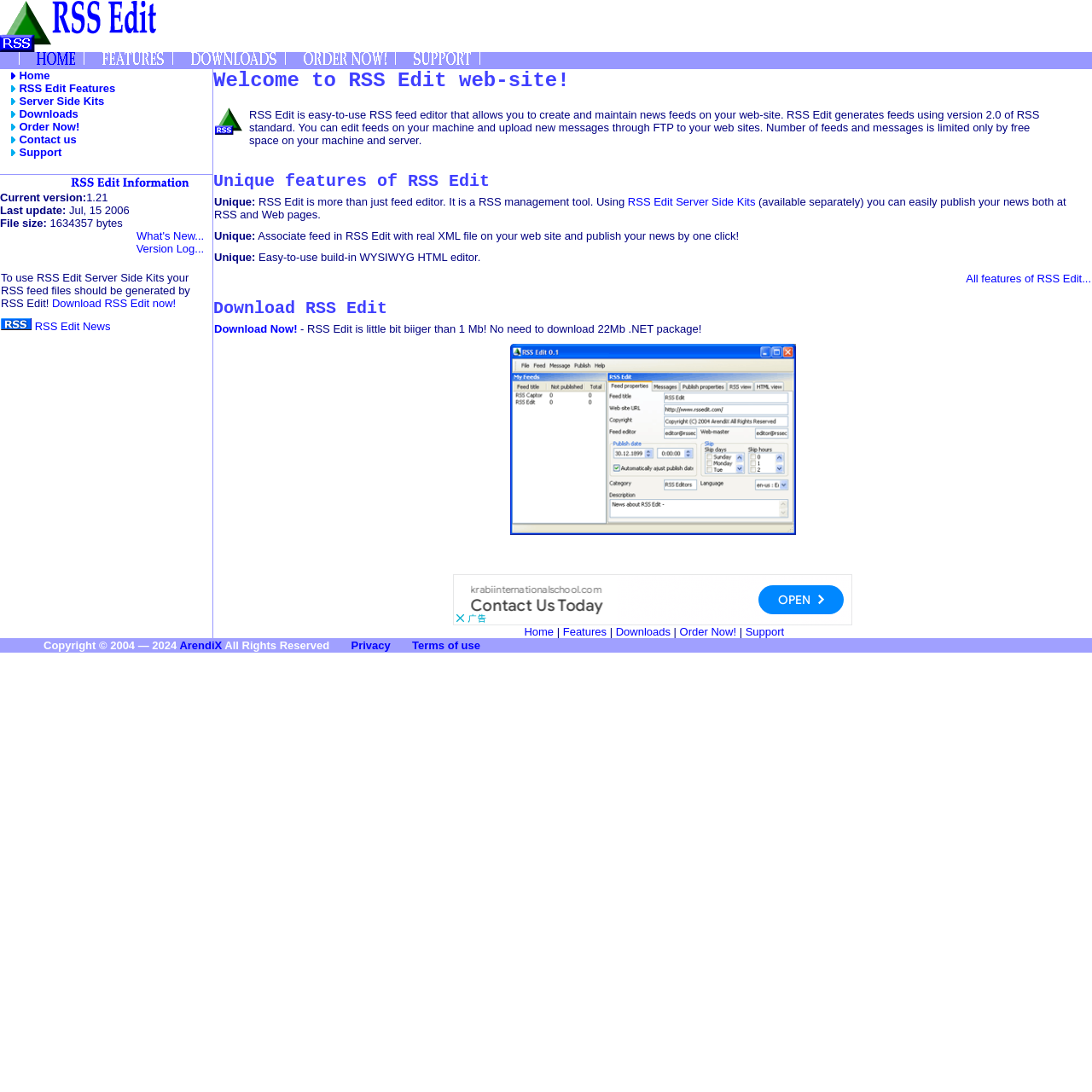What is the purpose of RSS Edit?
Based on the image, answer the question with as much detail as possible.

The purpose of RSS Edit can be inferred from the description of the software, which says 'RSS Edit is easy-to-use RSS feed editor that allows you to create and maintain news feeds on your web-site.' This suggests that the main purpose of RSS Edit is to create and maintain news feeds.